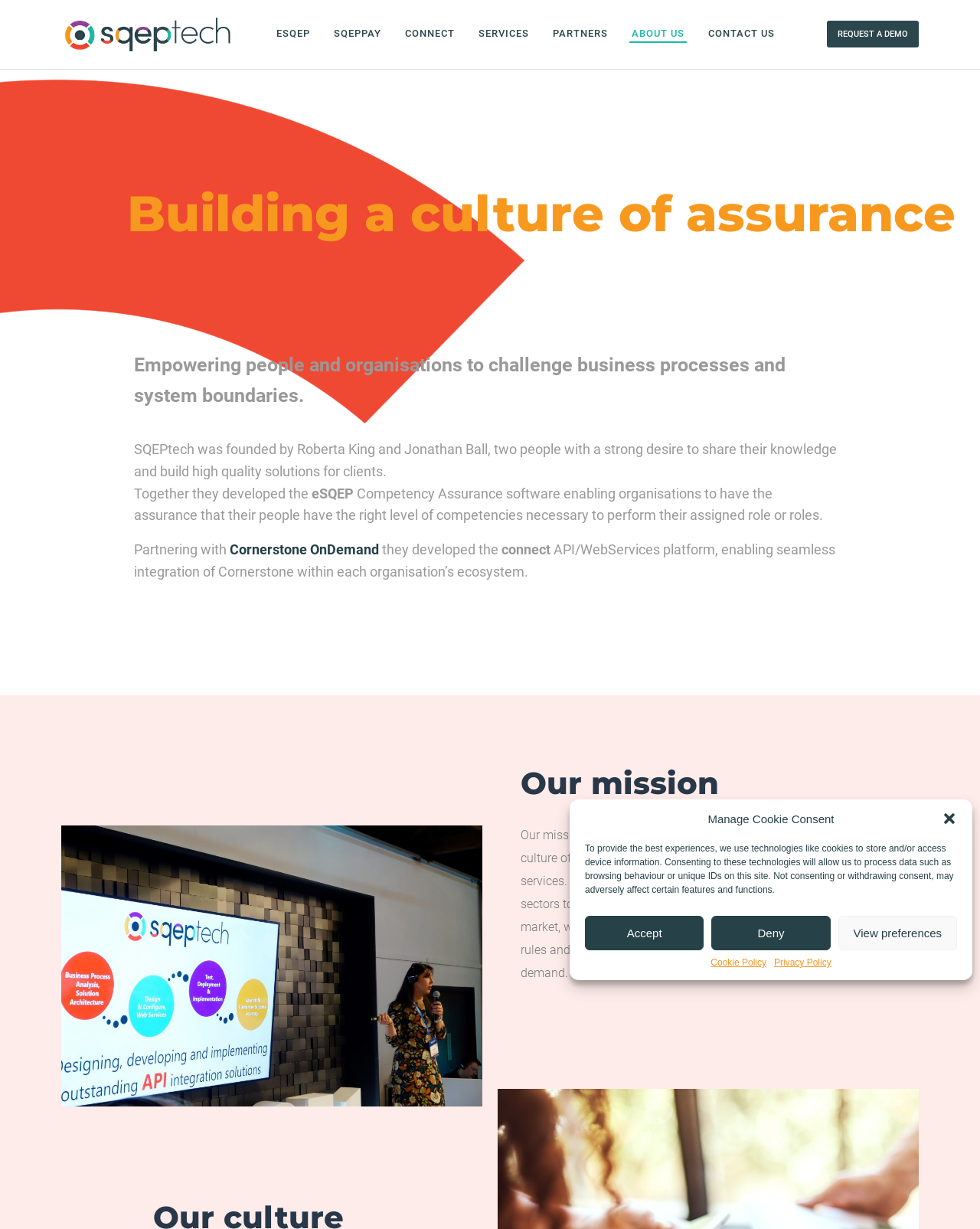What is the name of the API/WebServices platform?
Look at the image and answer the question with a single word or phrase.

connect